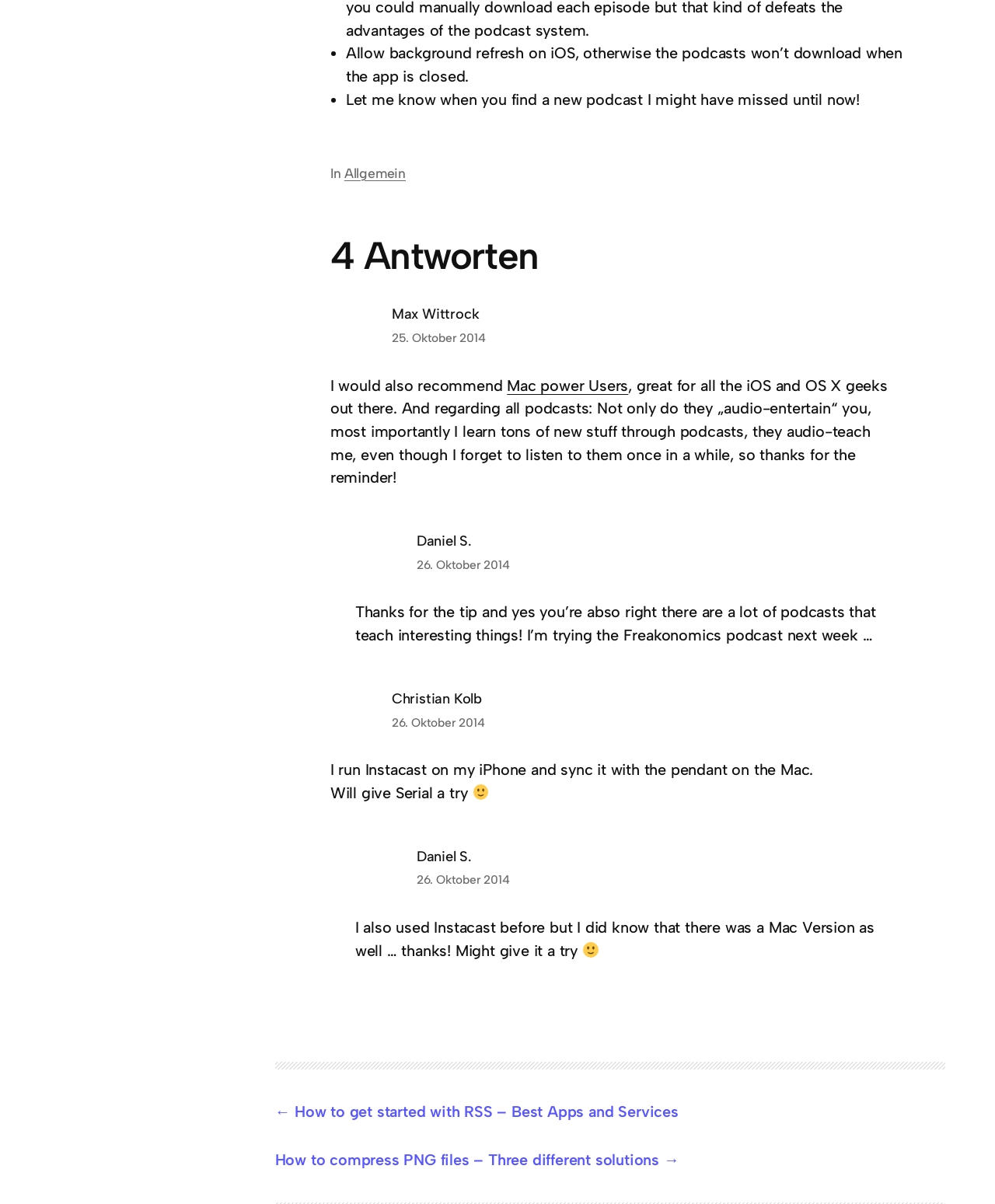Please provide a brief answer to the question using only one word or phrase: 
What is the date of the latest comment?

26. Oktober 2014